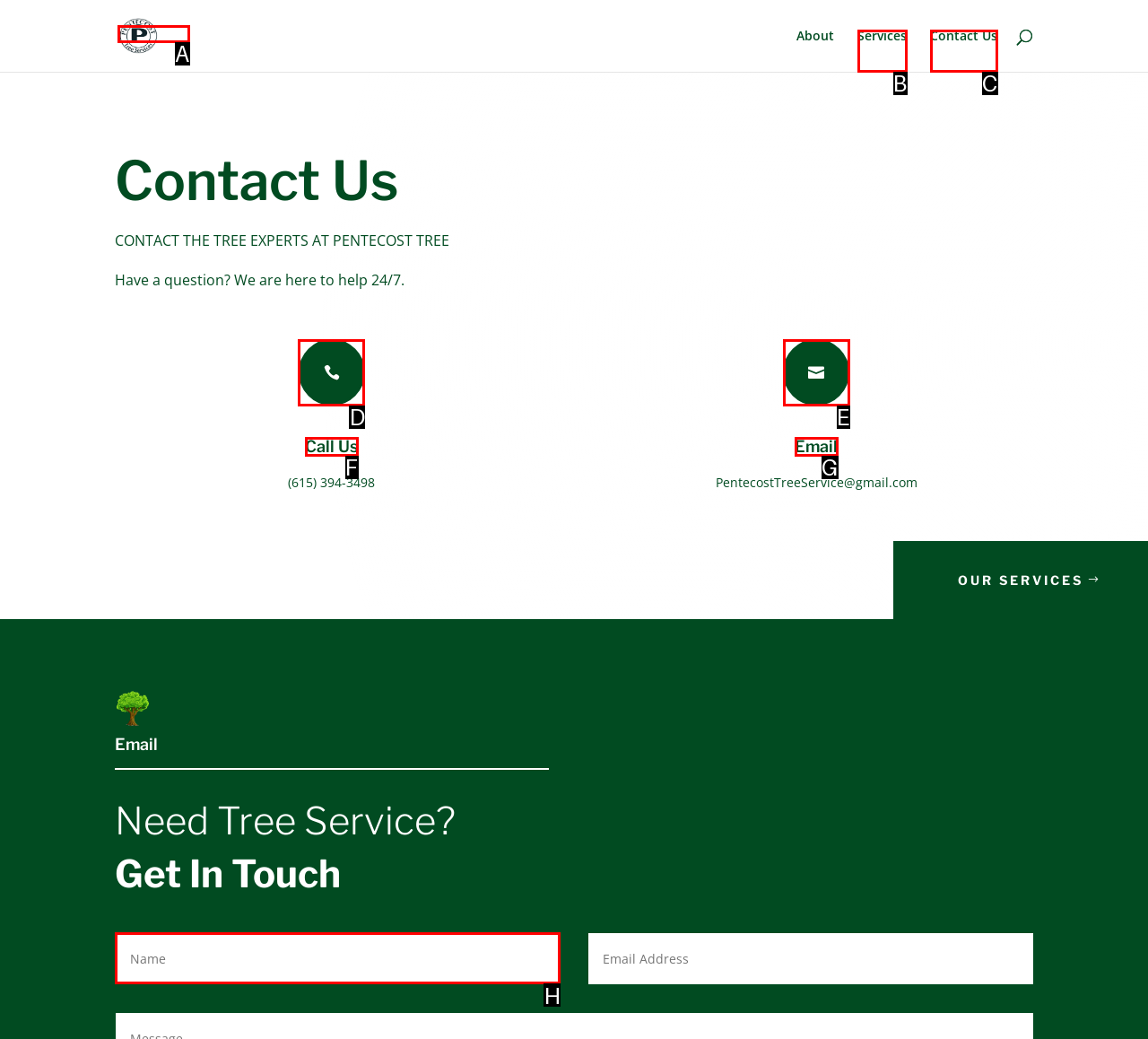Determine the appropriate lettered choice for the task: Click on Pentecost Tree Service. Reply with the correct letter.

A